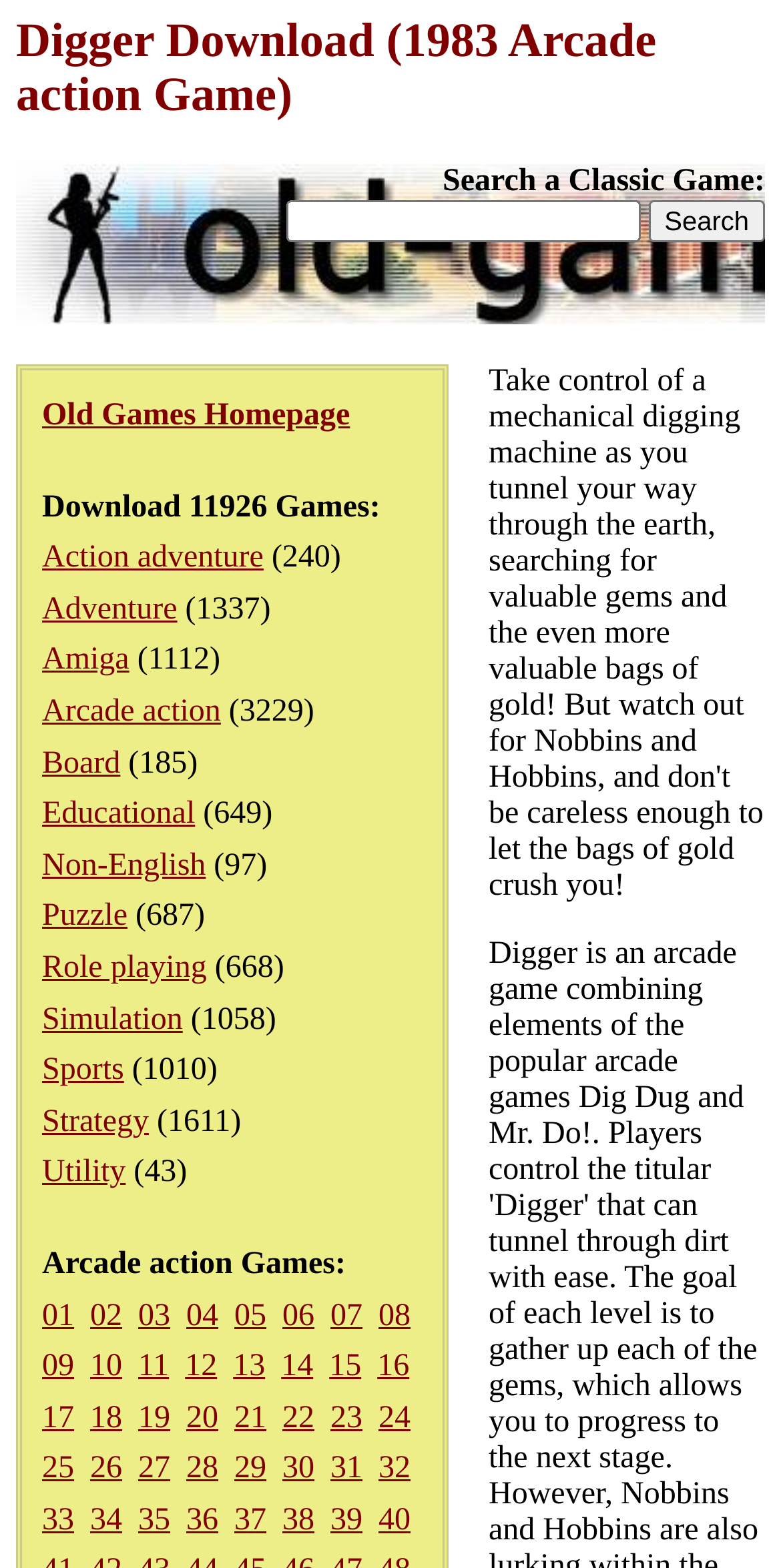Locate the bounding box coordinates of the element to click to perform the following action: 'Browse Action adventure games'. The coordinates should be given as four float values between 0 and 1, in the form of [left, top, right, bottom].

[0.054, 0.345, 0.338, 0.367]